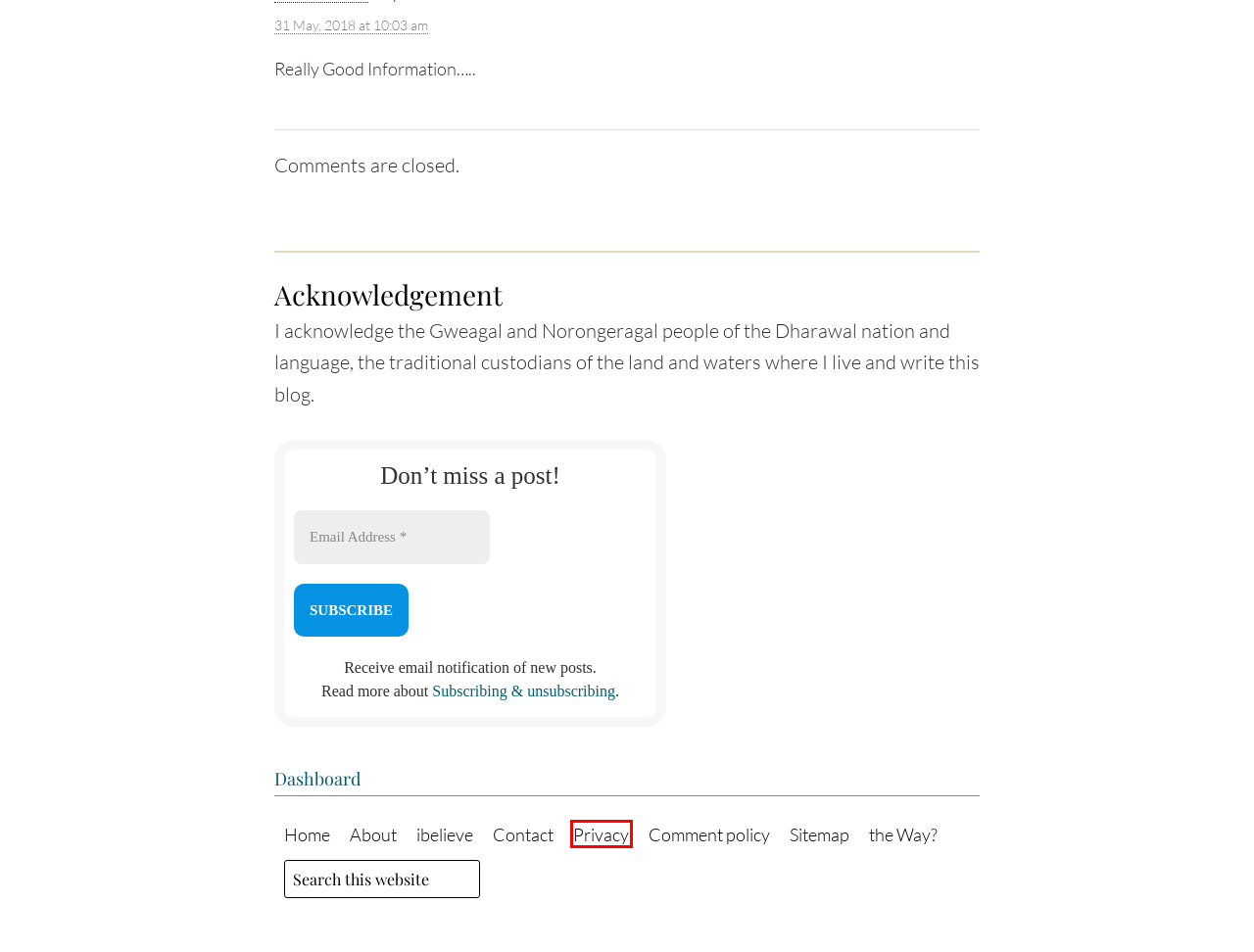Analyze the given webpage screenshot and identify the UI element within the red bounding box. Select the webpage description that best matches what you expect the new webpage to look like after clicking the element. Here are the candidates:
A. Feedback | Is there a God?
B. Comment policy | Is there a God?
C. Subscribing and unsubscribing | Is there a God?
D. ibelieve | Is there a God?
E. the Way? | The road less travelled
F. Log In ‹ Is there a God? — WordPress
G. Sitemap | Is there a God?
H. Privacy | Is there a God?

H